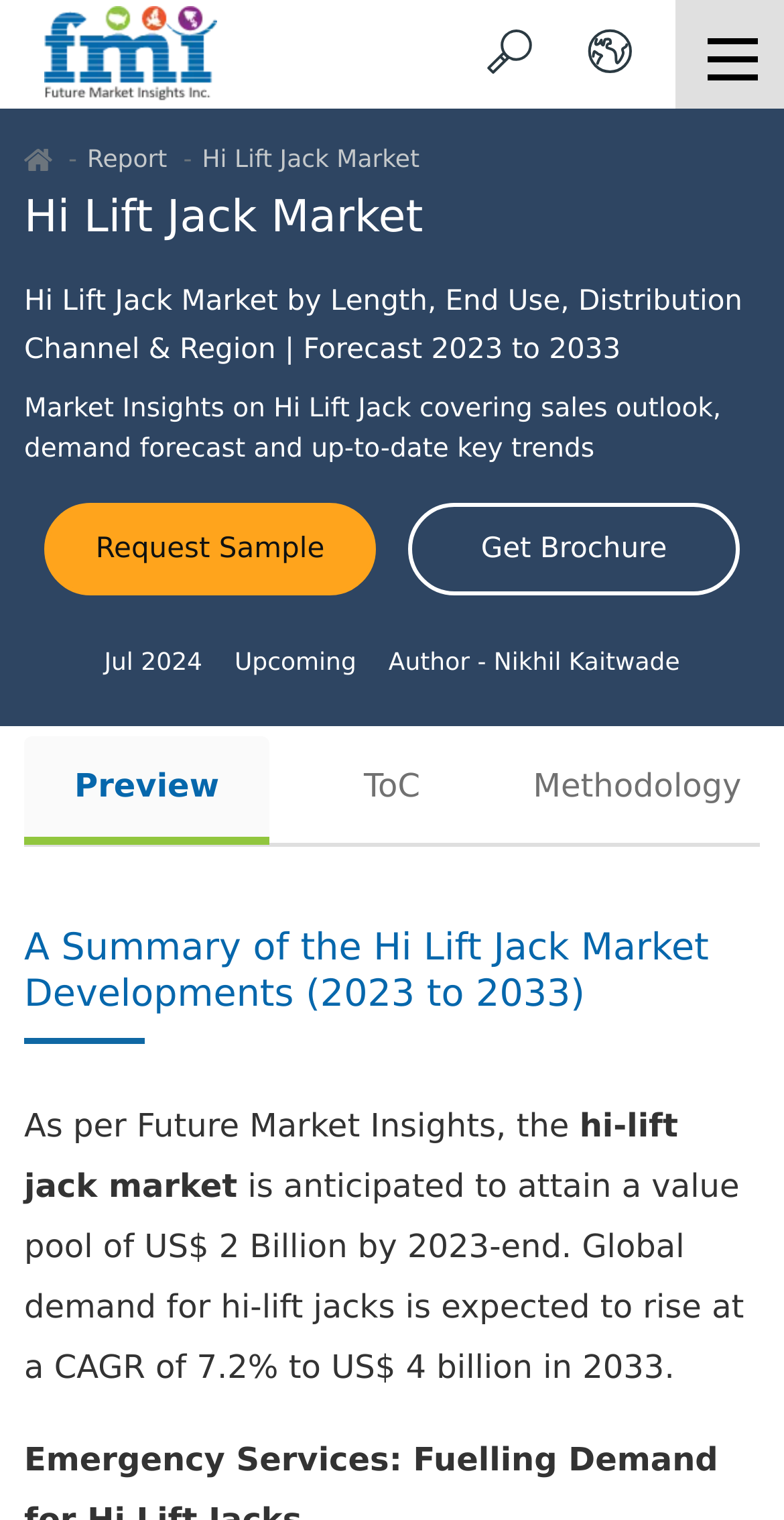Highlight the bounding box of the UI element that corresponds to this description: "title="Future Market Insights"".

[0.056, 0.0, 0.277, 0.071]